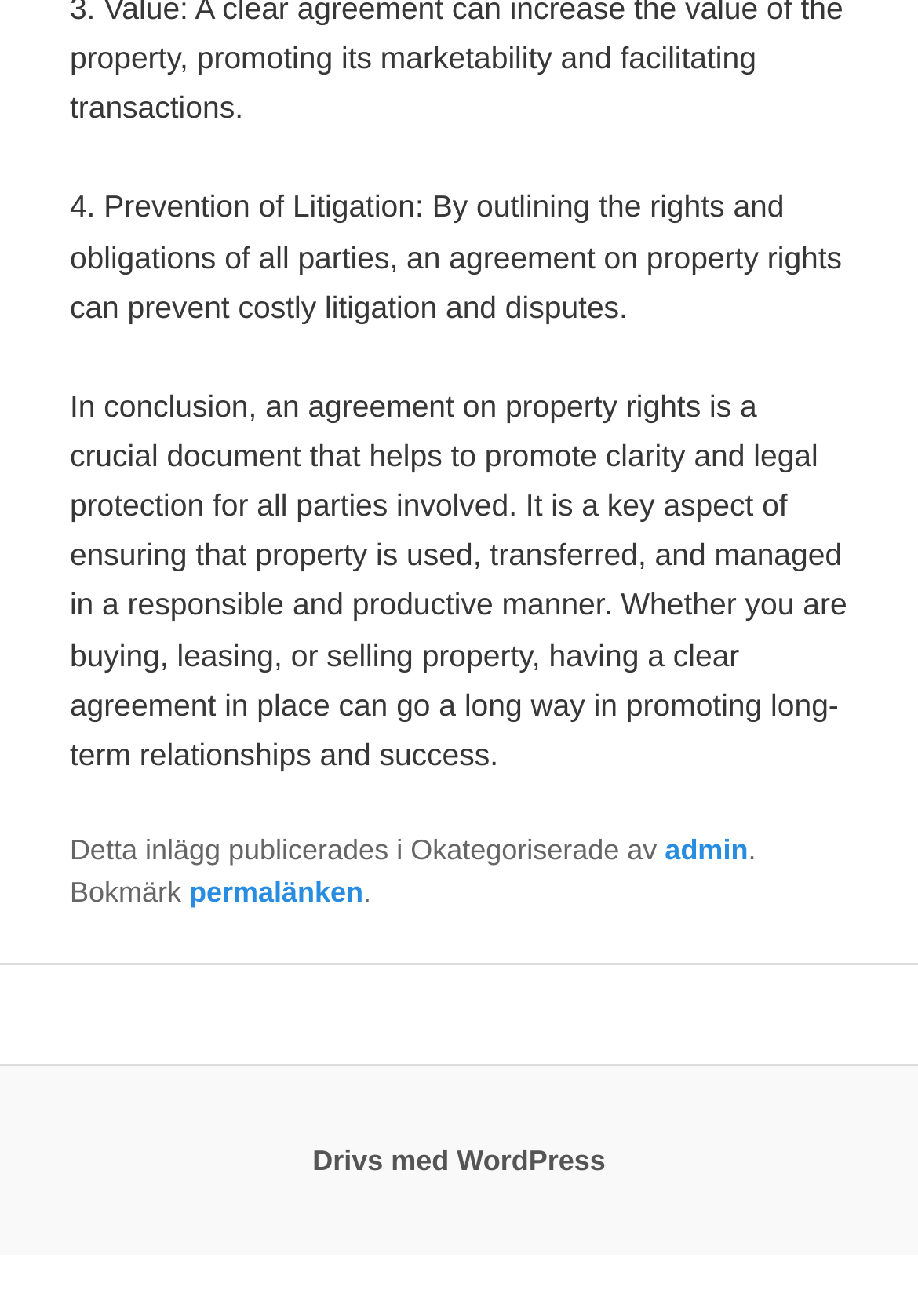Answer in one word or a short phrase: 
What is the platform used to drive this website?

WordPress